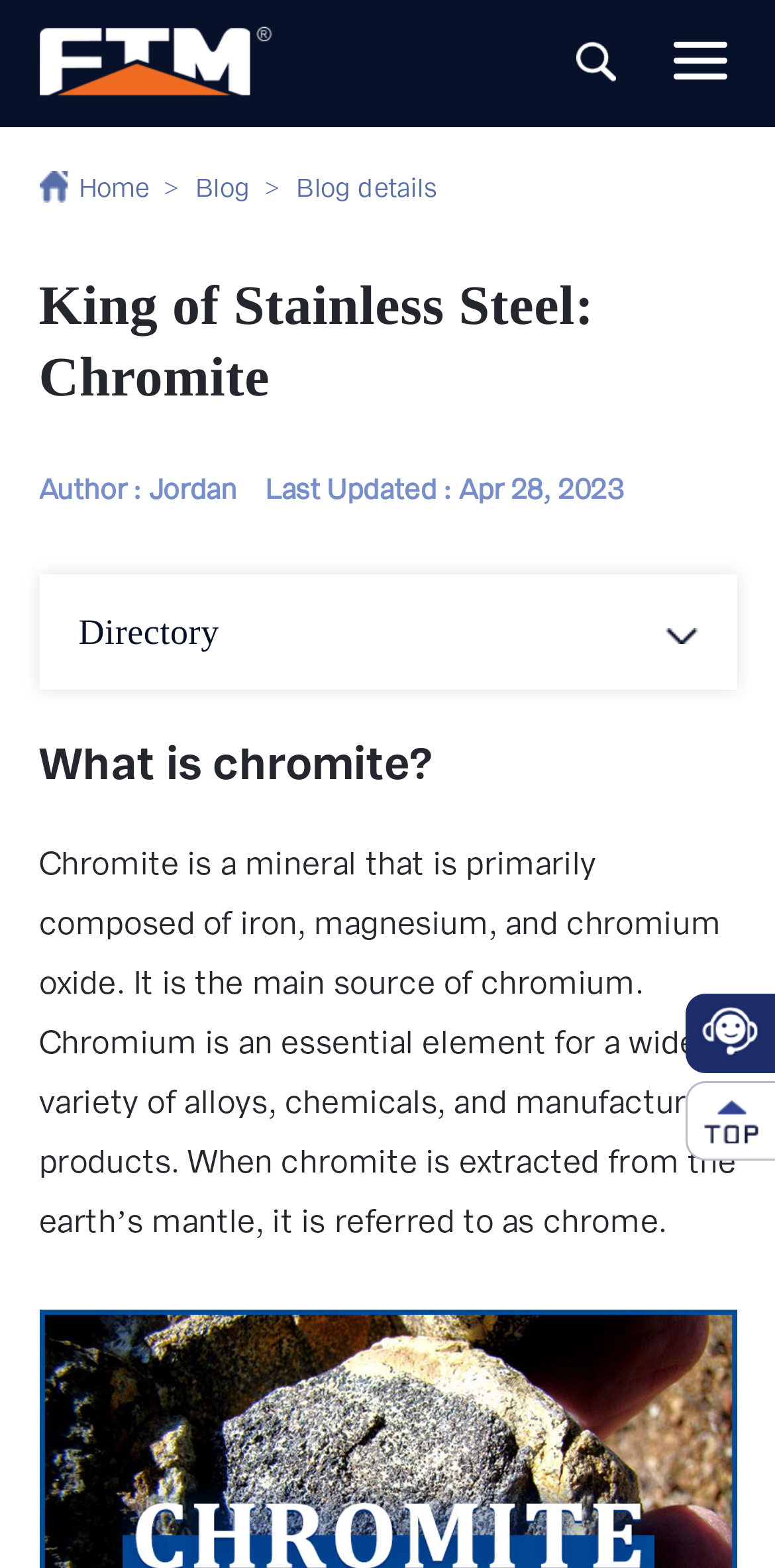Deliver a detailed narrative of the webpage's visual and textual elements.

The webpage is about chromite, the ore of chrome, and its properties, uses, and origins. At the top left corner, there is a logo of FTM Machinery, accompanied by an image of the same logo. 

On the top navigation bar, there are links to "Home" and "Blog", separated by a ">" symbol. To the right of the navigation bar, there is a section with a heading "King of Stainless Steel: Chromite" and information about the author, Jordan, and the last updated date, April 28, 2023.

Below the navigation bar, there is a section with a heading "What is chromite?" which provides a detailed description of chromite, stating that it is a mineral composed of iron, magnesium, and chromium oxide, and is the main source of chromium.

At the bottom right corner, there is a complementary section with an image of Fote customer service staff and a list item "Close dialog".